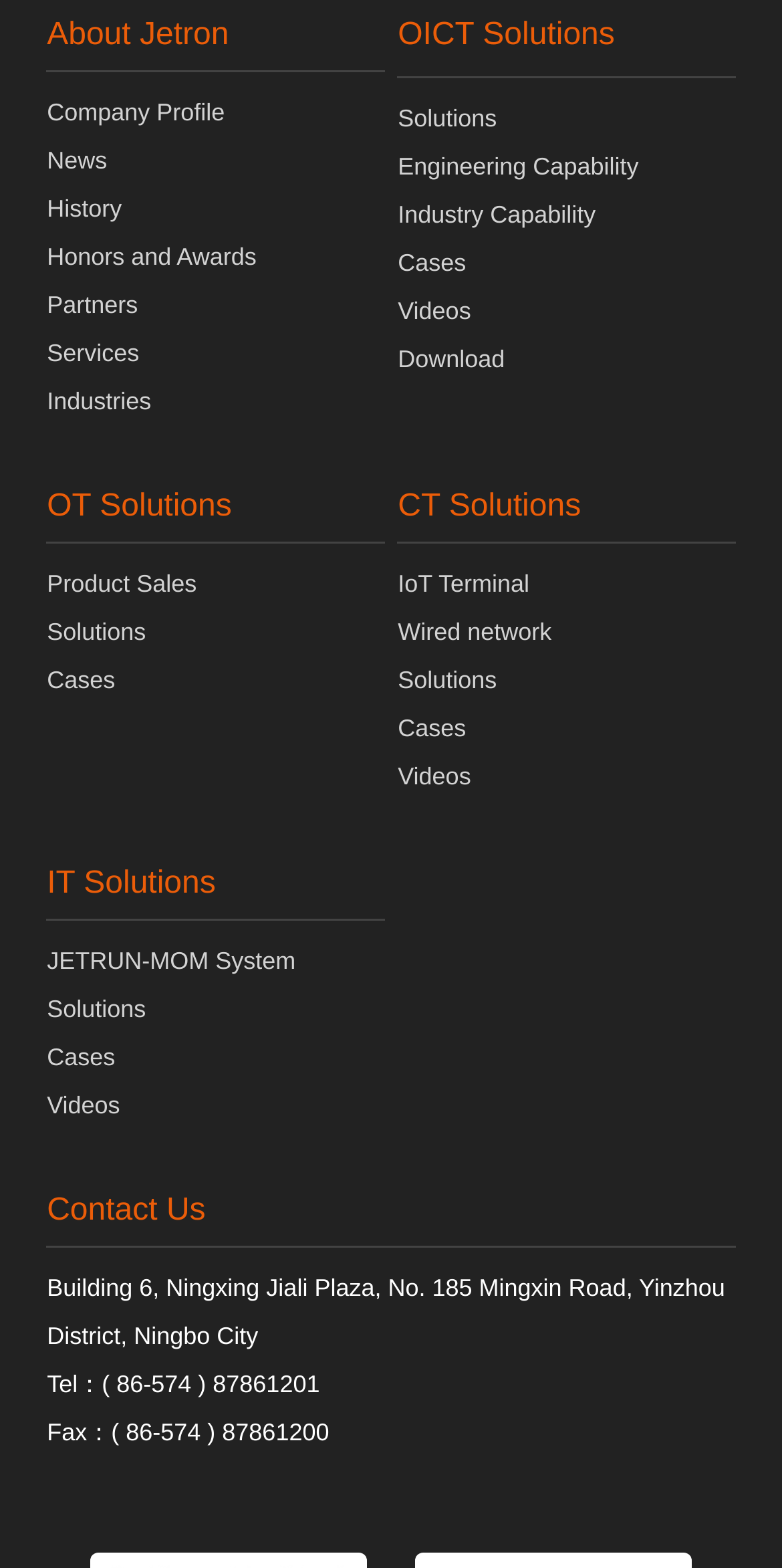Using a single word or phrase, answer the following question: 
What is the address of the company?

Building 6, Ningxing Jiali Plaza, No. 185 Mingxin Road, Yinzhou District, Ningbo City